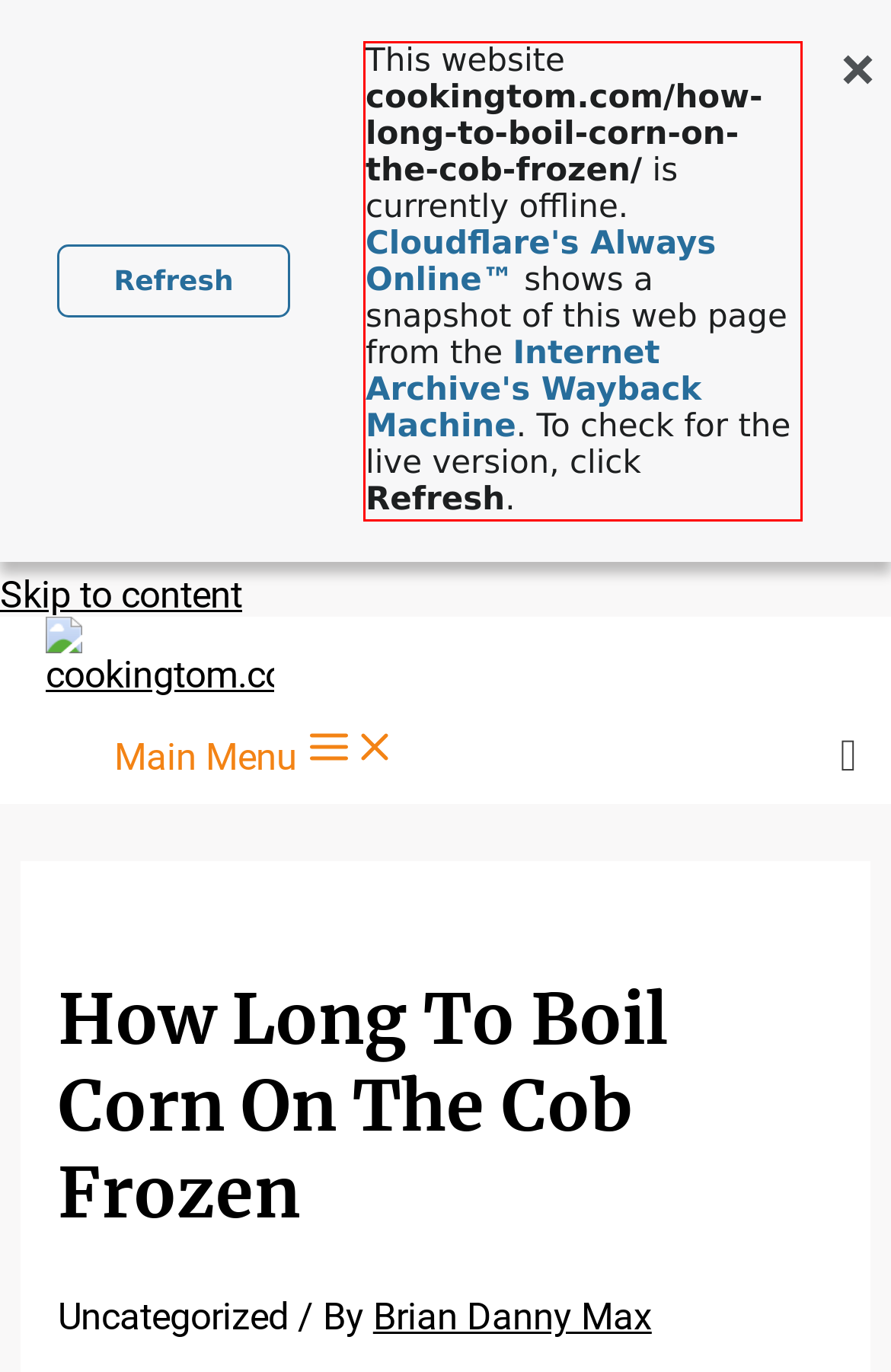Identify and transcribe the text content enclosed by the red bounding box in the given screenshot.

This website cookingtom.com/how-long-to-boil-corn-on-the-cob-frozen/ is currently offline. Cloudflare's Always Online™ shows a snapshot of this web page from the Internet Archive's Wayback Machine. To check for the live version, click Refresh.